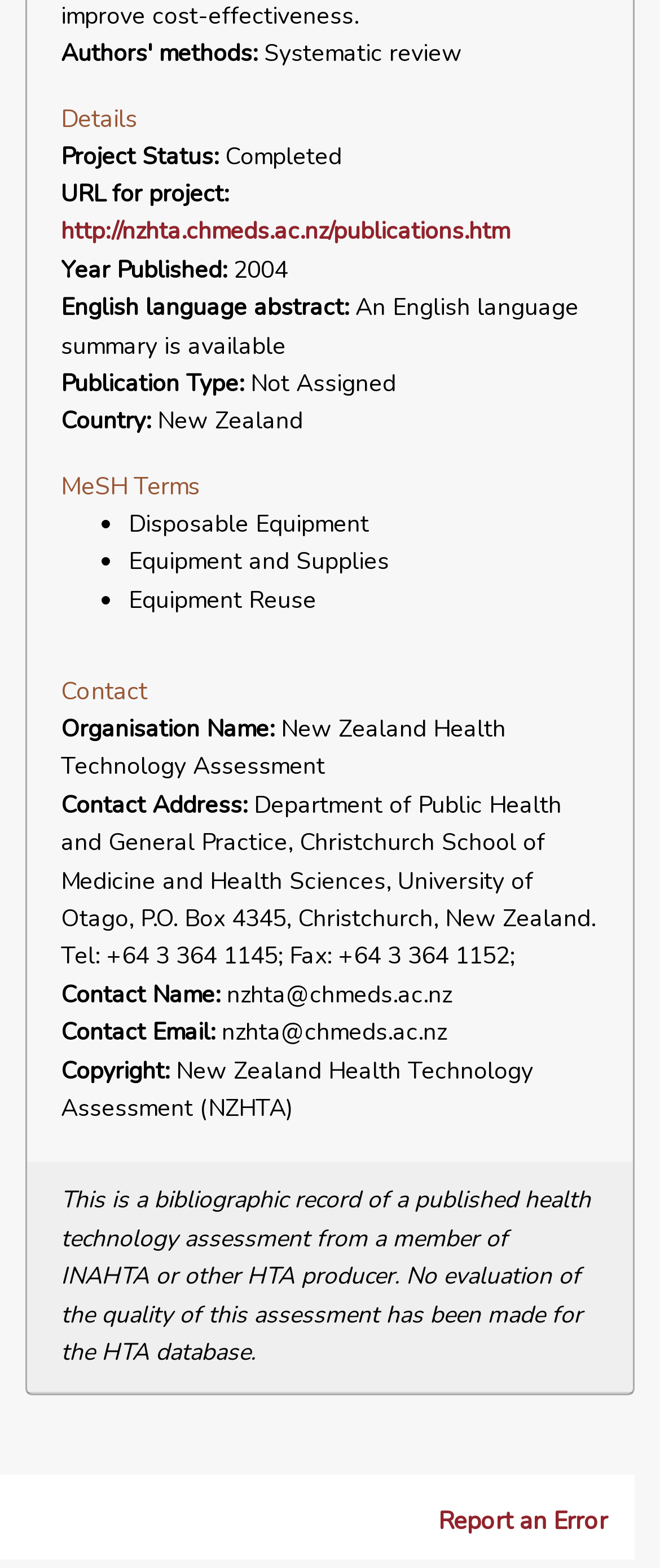What is the contact email?
Please provide a detailed answer to the question.

The contact email can be found in the section 'Contact Email:' which is located in the lower part of the webpage, and it is indicated as 'nzhta@chmeds.ac.nz'.